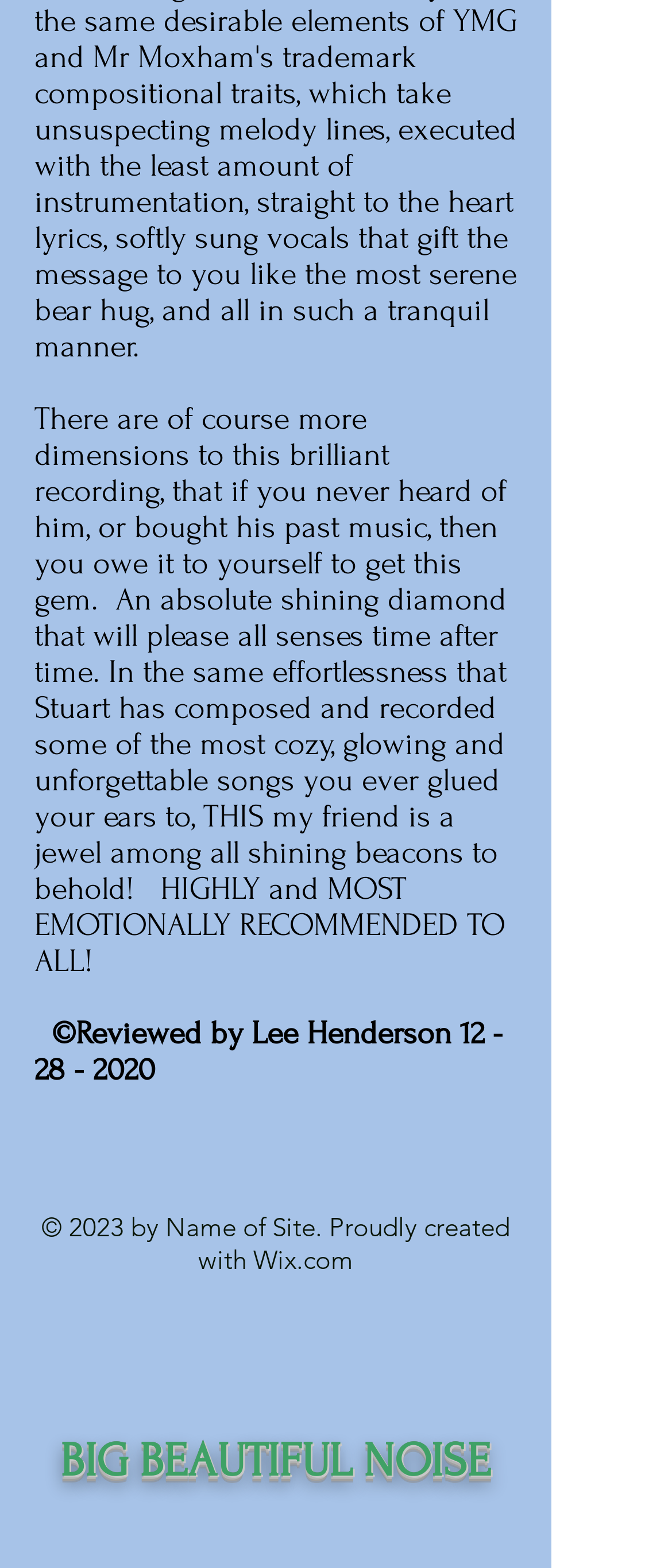What is the name of the website creator?
Using the details shown in the screenshot, provide a comprehensive answer to the question.

The name of the website creator is mentioned in the static text element with text '© 2023 by Name of Site.' and bounding box coordinates [0.062, 0.772, 0.759, 0.814]